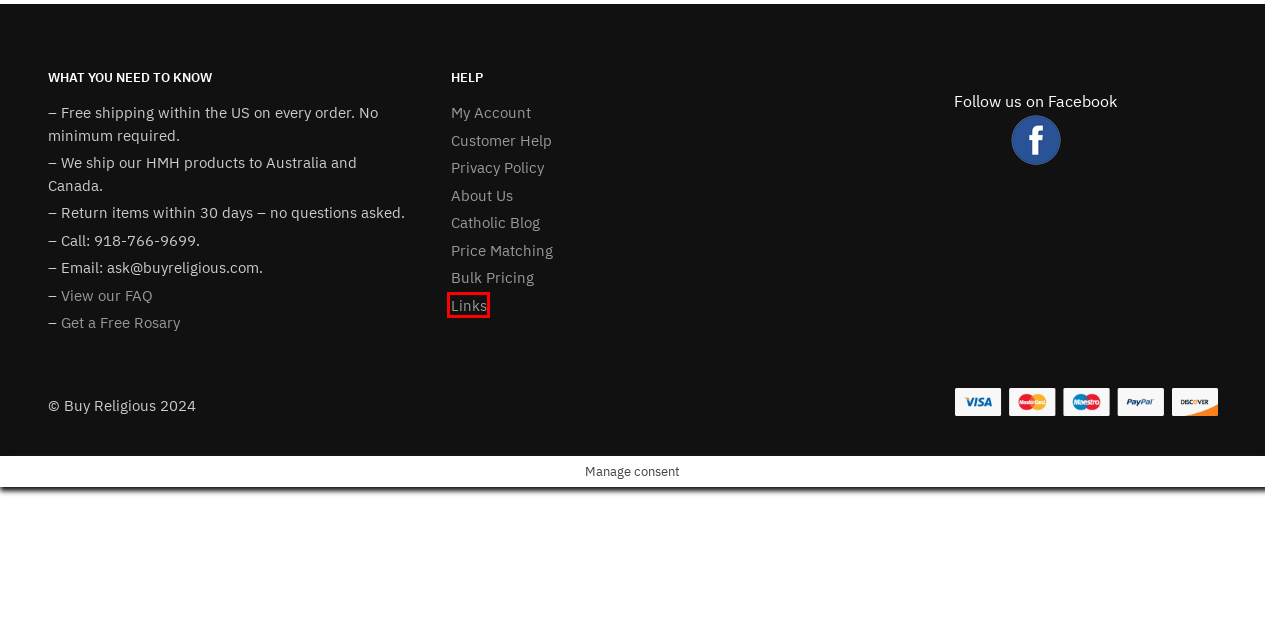You are looking at a screenshot of a webpage with a red bounding box around an element. Determine the best matching webpage description for the new webpage resulting from clicking the element in the red bounding box. Here are the descriptions:
A. Bulk Pricing on our Religious Goods - Buy Religious
B. Free Rosary for the sick or those who have lost a loved one - Buy Religious
C. Links to other great Catholic resources - Buy Religious
D. Cart - Buy Religious
E. Catholic Store Near Me - Buy Religious
F. Catholic Blog from Buy Religious -
G. Privacy Policy - Buy Religious
H. Buy Religious Price Matching Feature - Buy Religious

C